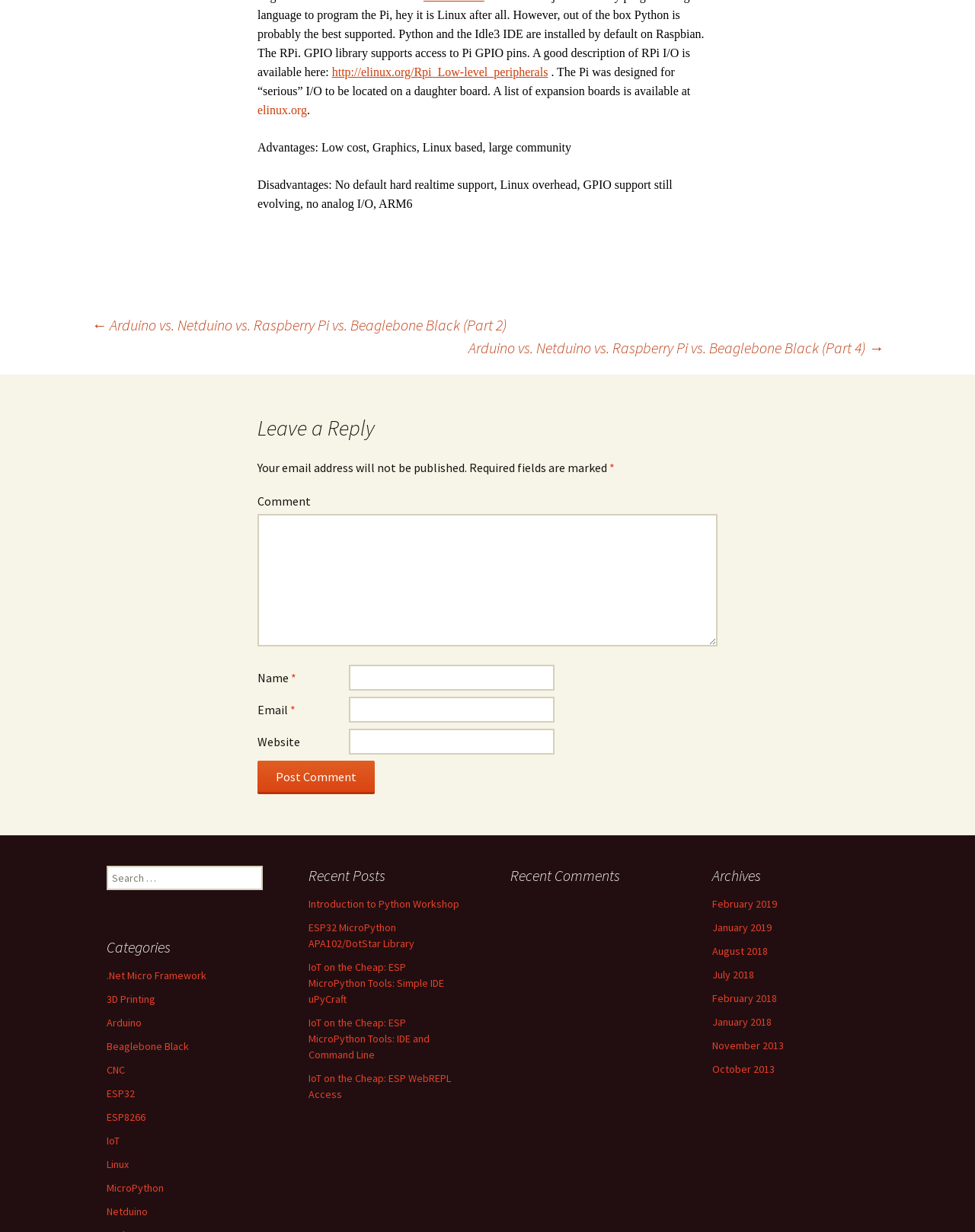Bounding box coordinates are to be given in the format (top-left x, top-left y, bottom-right x, bottom-right y). All values must be floating point numbers between 0 and 1. Provide the bounding box coordinate for the UI element described as: parent_node: Email * aria-describedby="email-notes" name="email"

[0.358, 0.565, 0.569, 0.586]